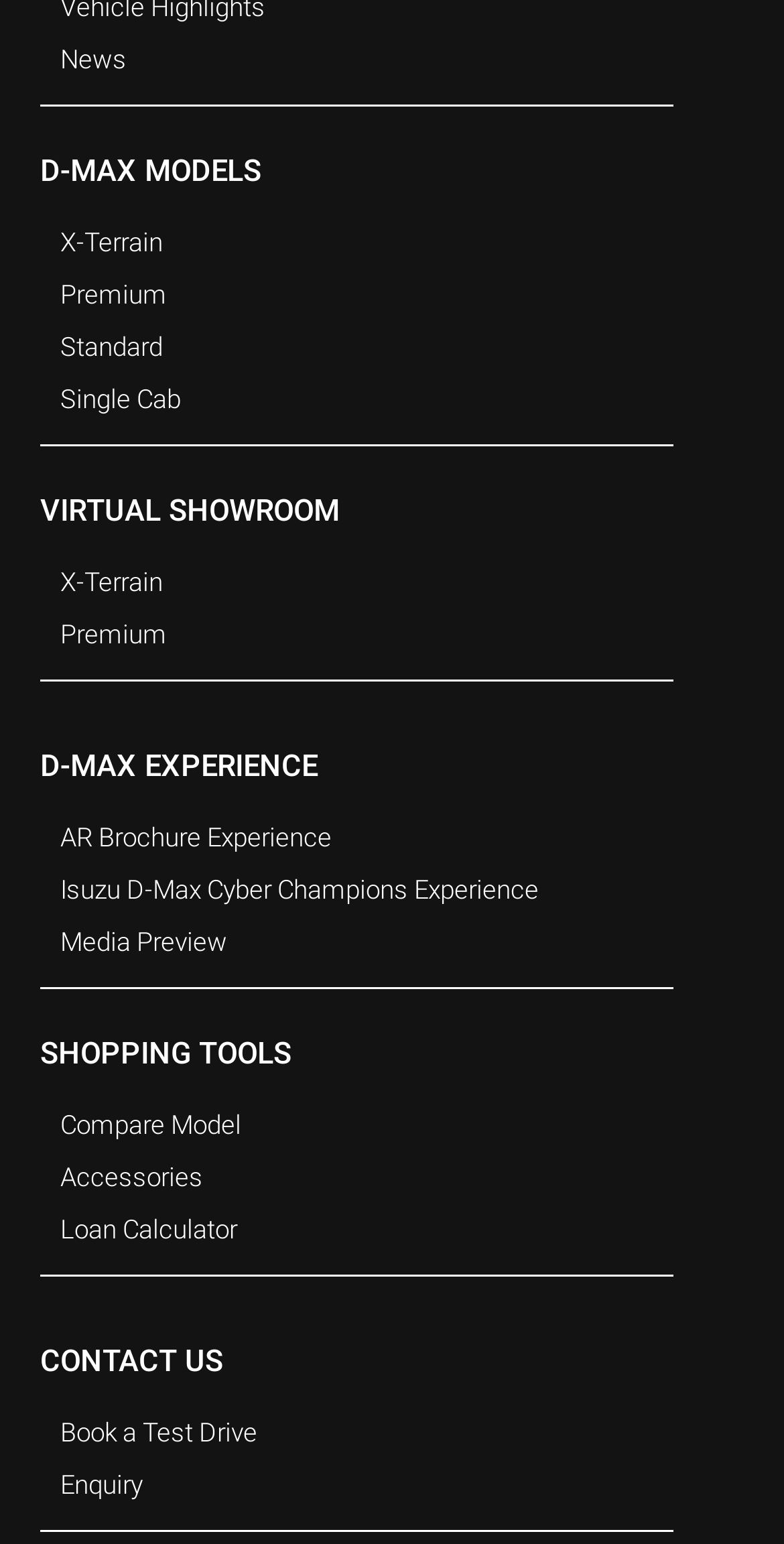How many types of D-MAX models are there?
Analyze the screenshot and provide a detailed answer to the question.

Based on the links under the 'D-MAX MODELS' heading, there are four types of D-MAX models: X-Terrain, Premium, Standard, and Single Cab.